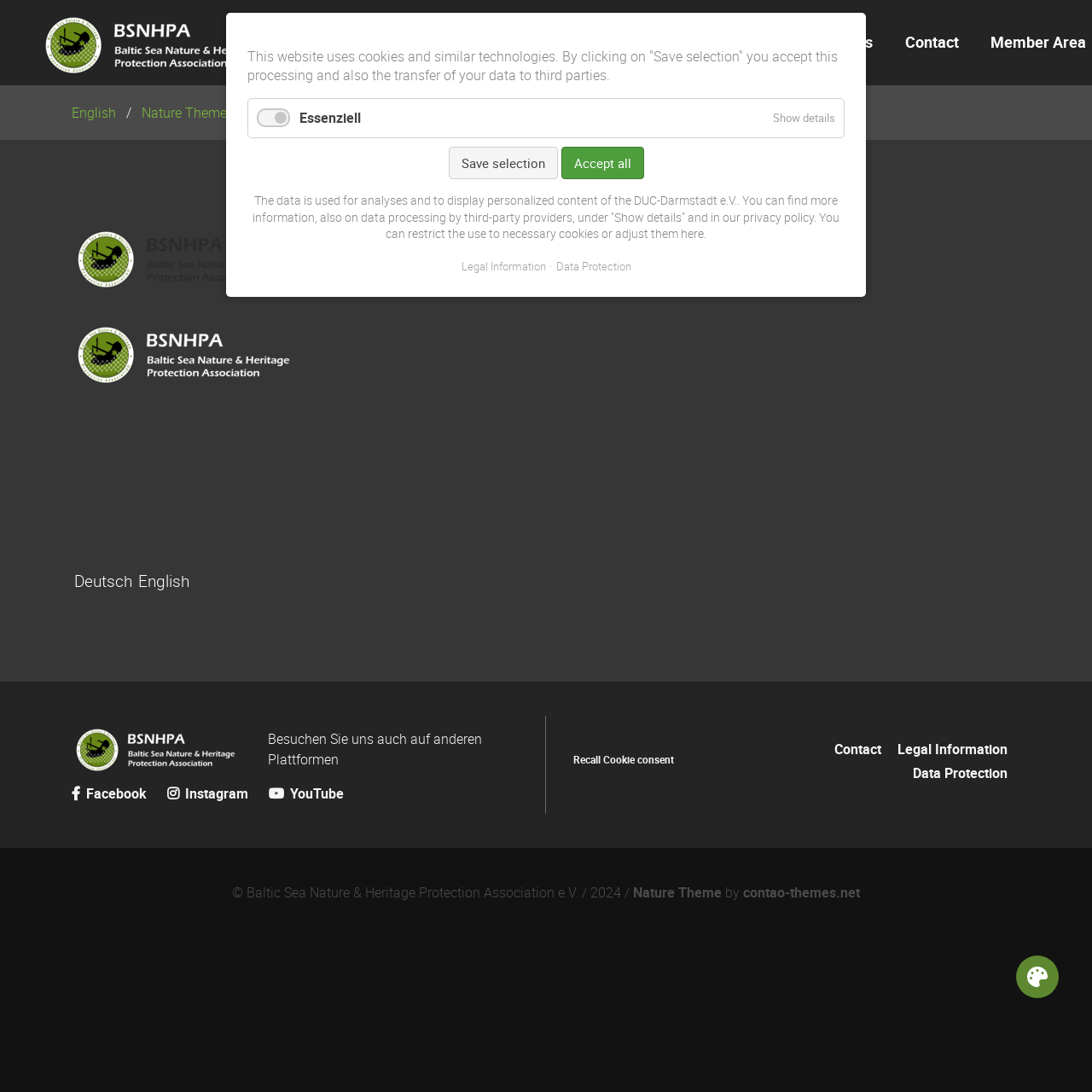What is the language of the current page?
Using the screenshot, give a one-word or short phrase answer.

English